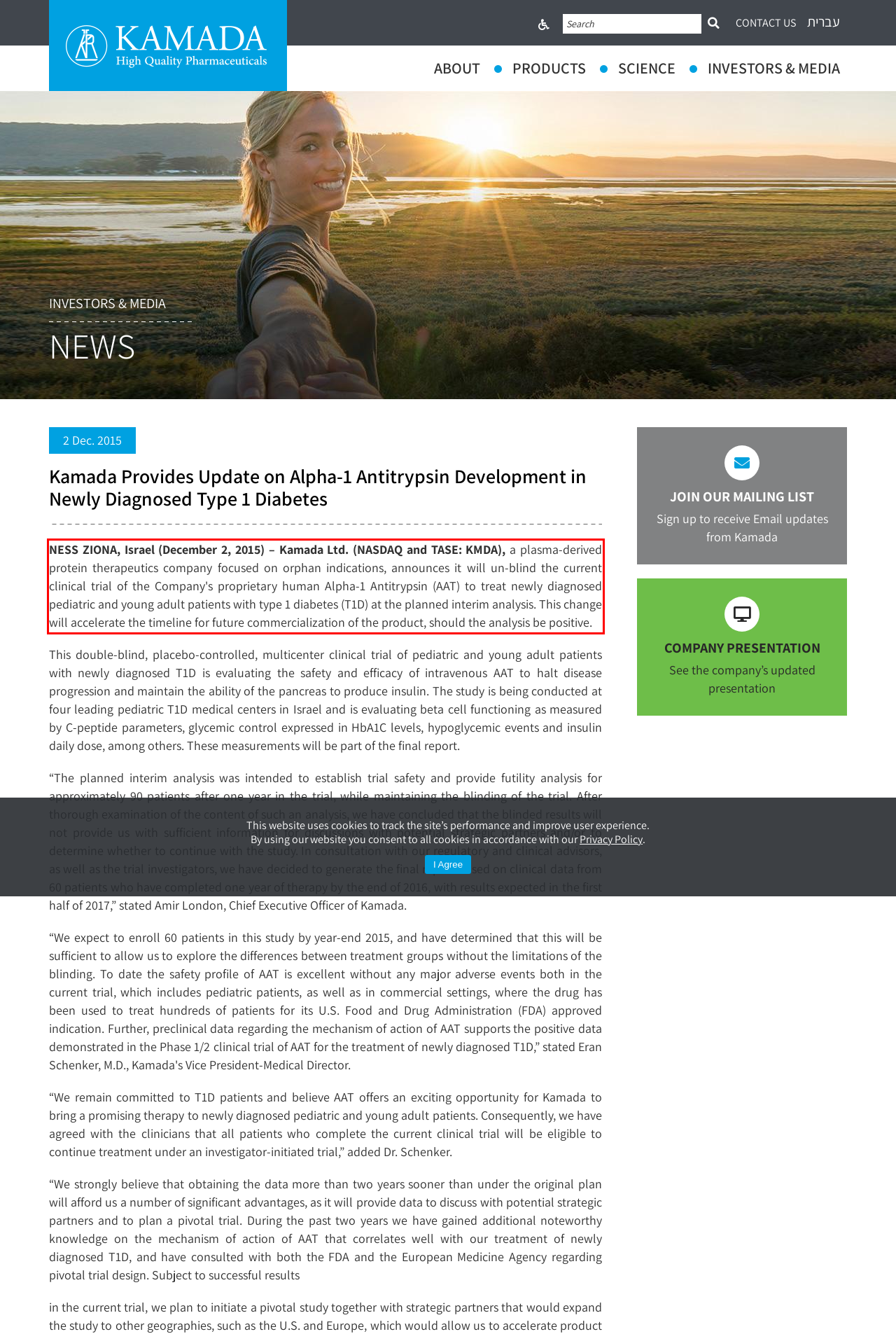Given a screenshot of a webpage with a red bounding box, please identify and retrieve the text inside the red rectangle.

NESS ZIONA, Israel (December 2, 2015) – Kamada Ltd. (NASDAQ and TASE: KMDA), a plasma-derived protein therapeutics company focused on orphan indications, announces it will un-blind the current clinical trial of the Company's proprietary human Alpha-1 Antitrypsin (AAT) to treat newly diagnosed pediatric and young adult patients with type 1 diabetes (T1D) at the planned interim analysis. This change will accelerate the timeline for future commercialization of the product, should the analysis be positive.